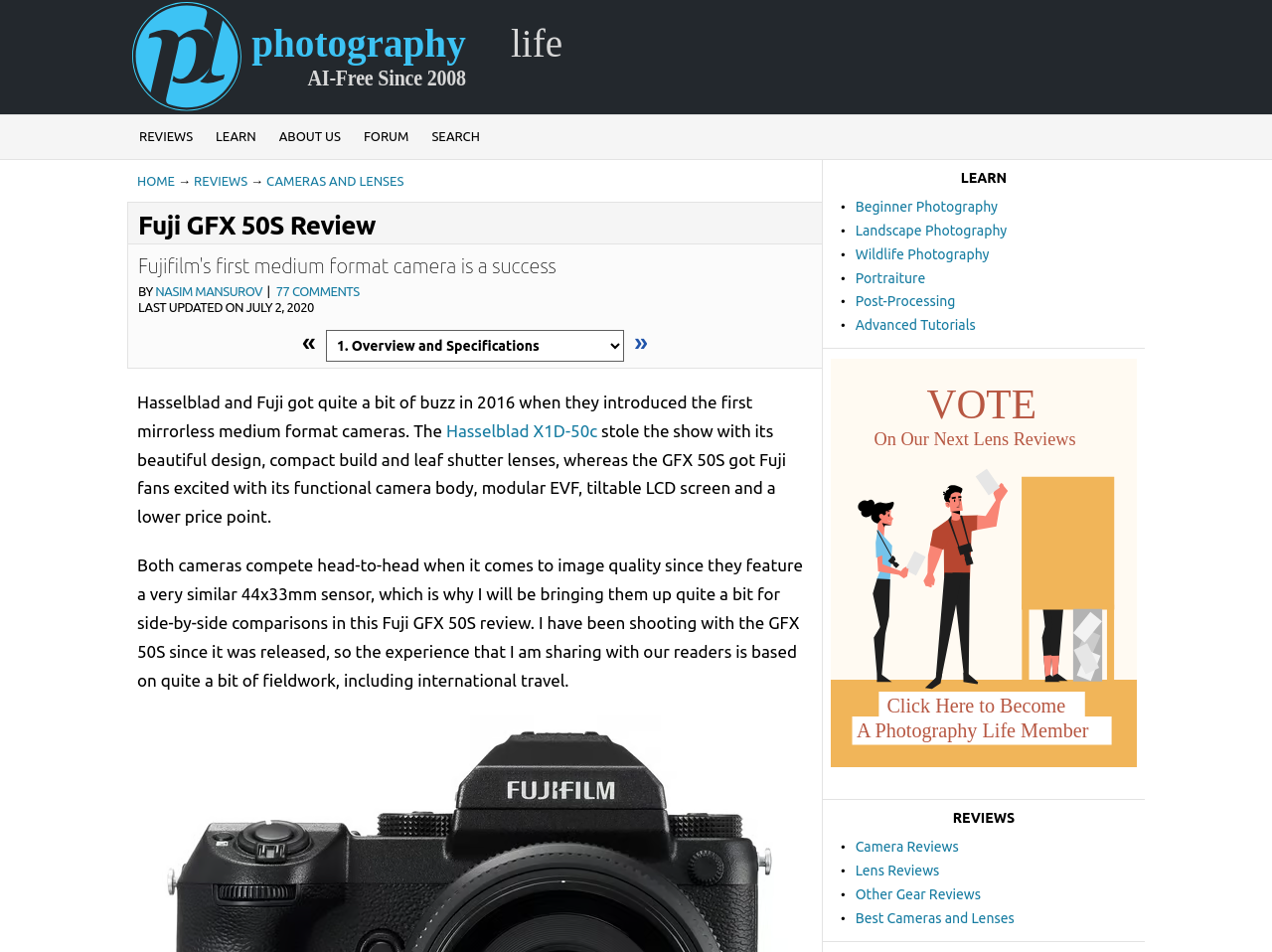Identify the bounding box coordinates of the region that should be clicked to execute the following instruction: "Check the '77 COMMENTS' link".

[0.217, 0.298, 0.283, 0.313]